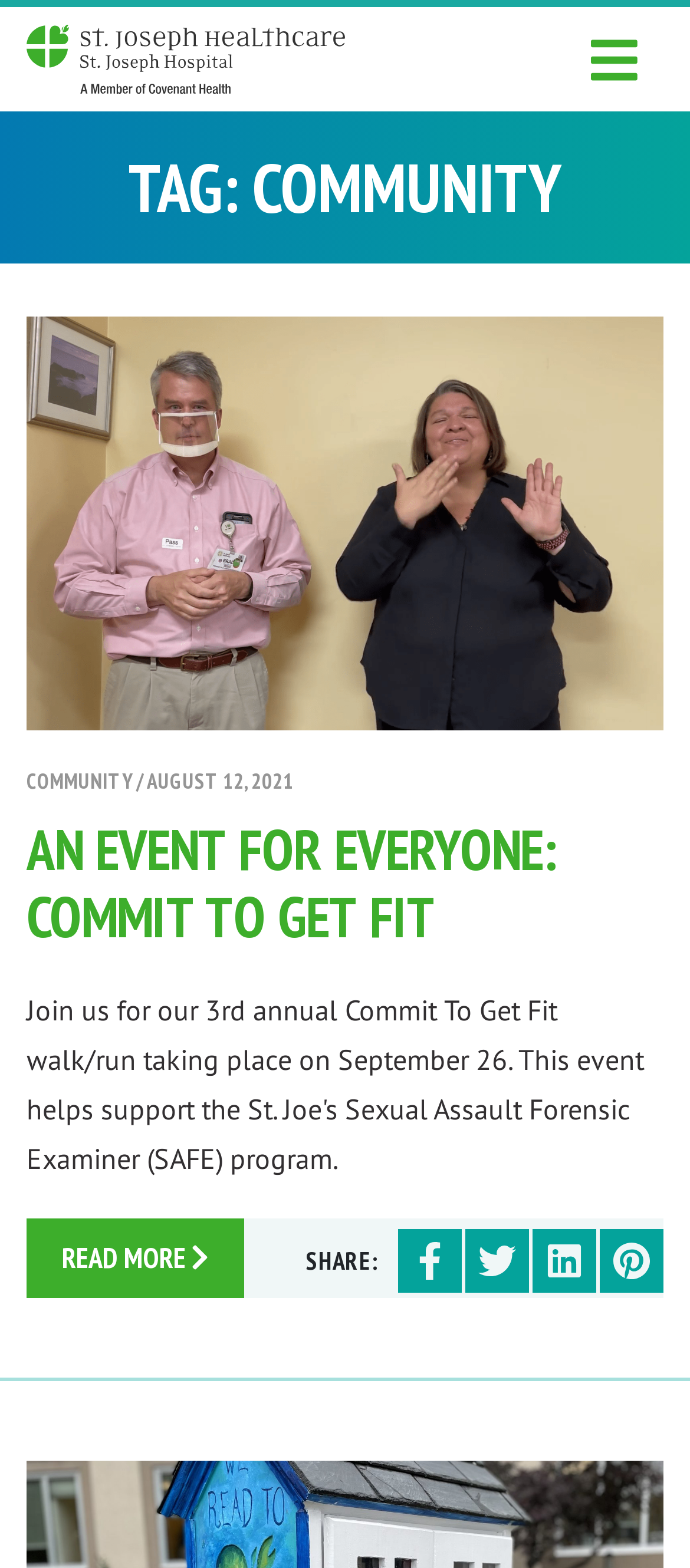Respond to the following query with just one word or a short phrase: 
What is the purpose of the event?

GET FIT